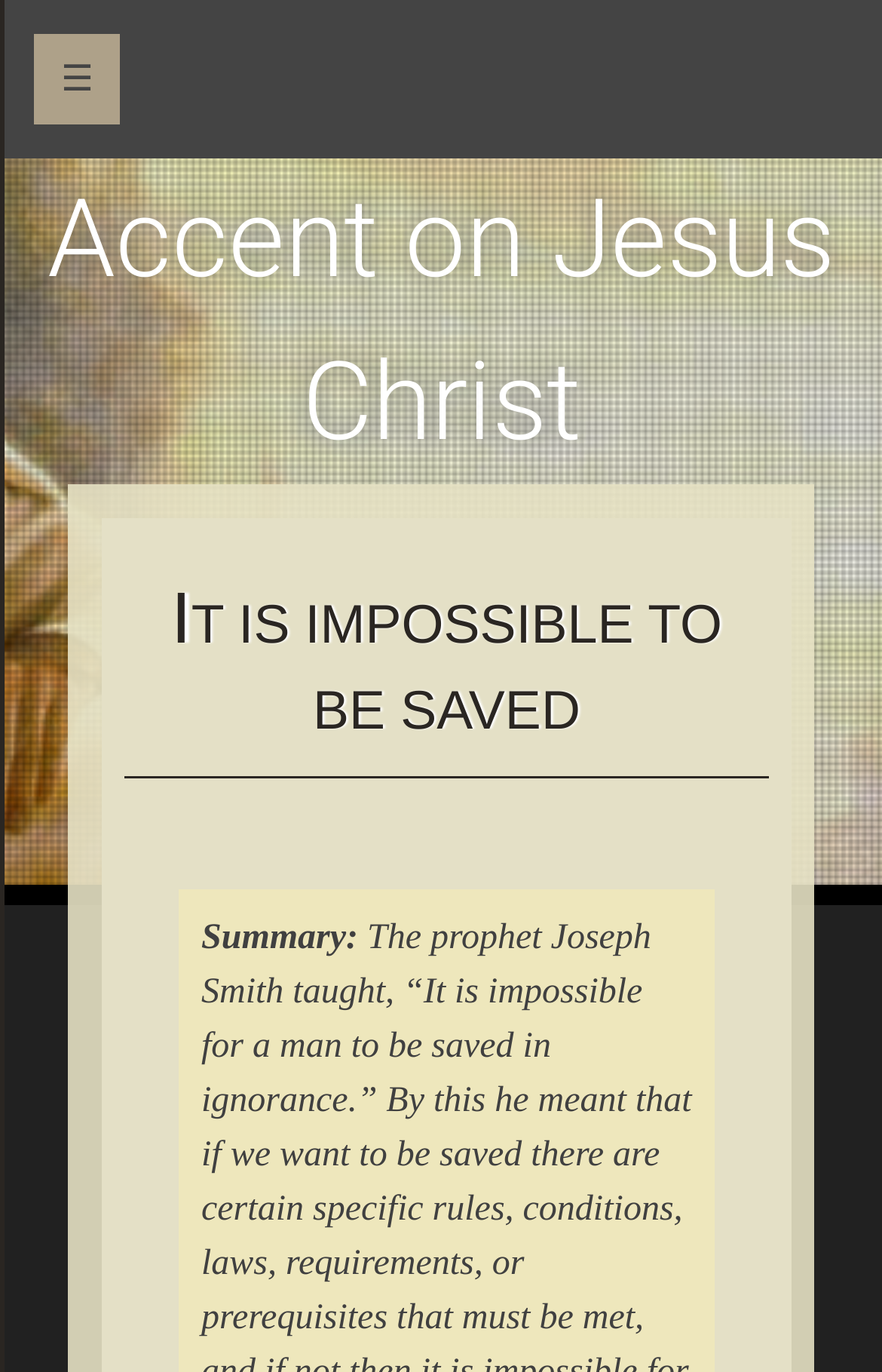Determine the main headline of the webpage and provide its text.

Accent on Jesus Christ